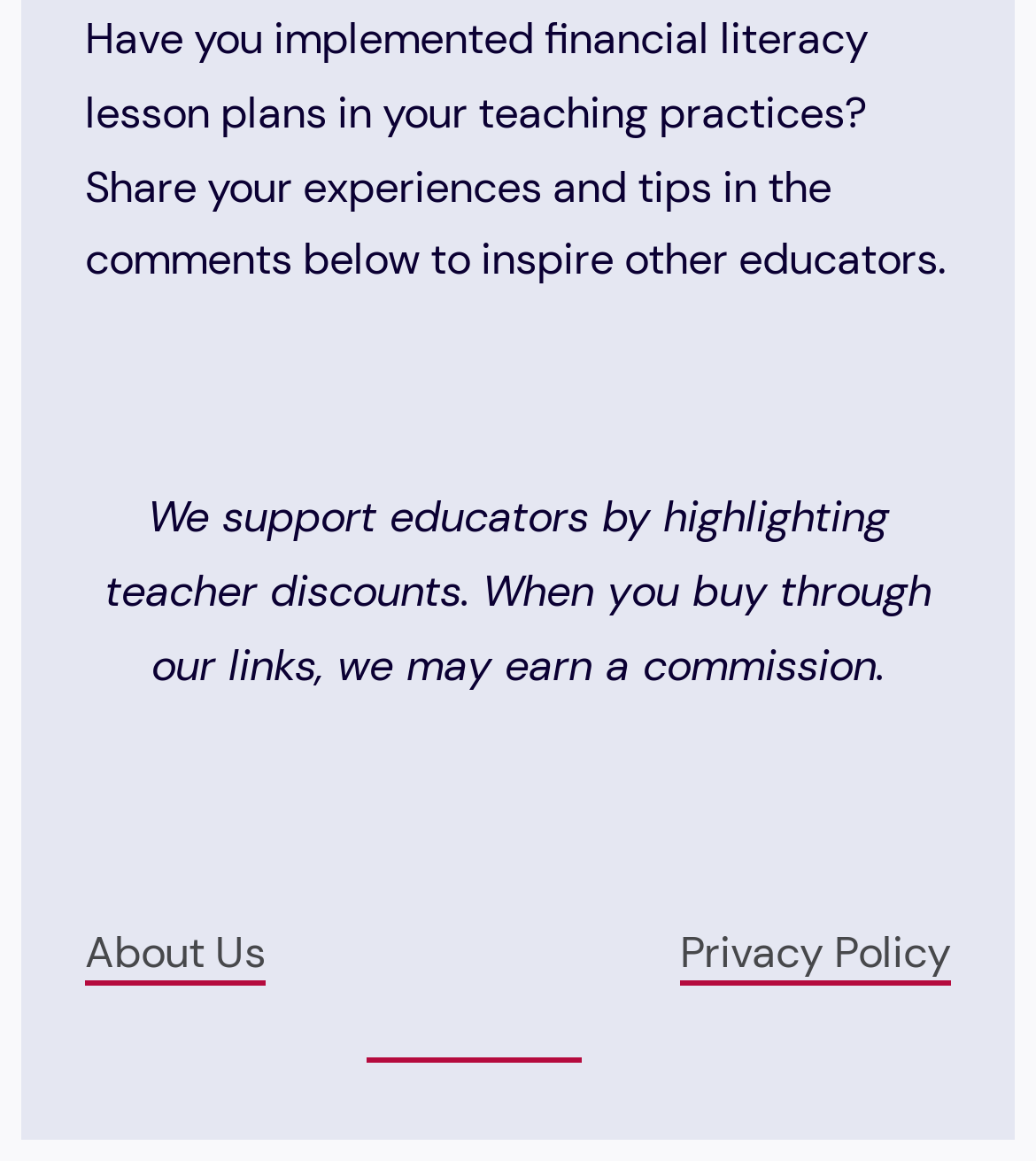Analyze the image and provide a detailed answer to the question: What is the purpose of the website?

The purpose of the website is to support educators, as indicated by the StaticText element 'We support educators by highlighting teacher discounts. When you buy through our links, we may earn a commission.'